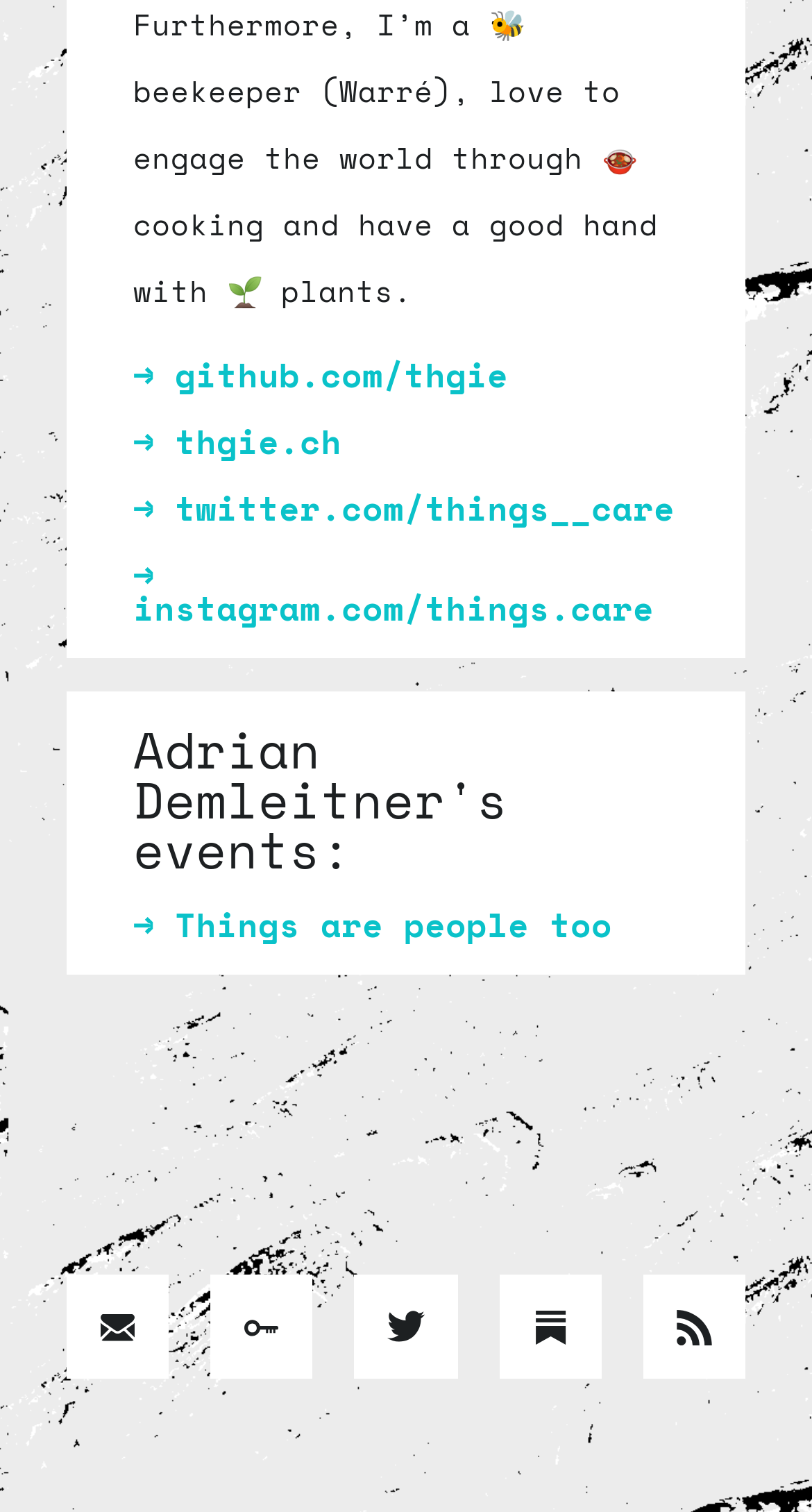Please find the bounding box coordinates for the clickable element needed to perform this instruction: "check Adrian Demleitner's events".

[0.164, 0.479, 0.836, 0.579]